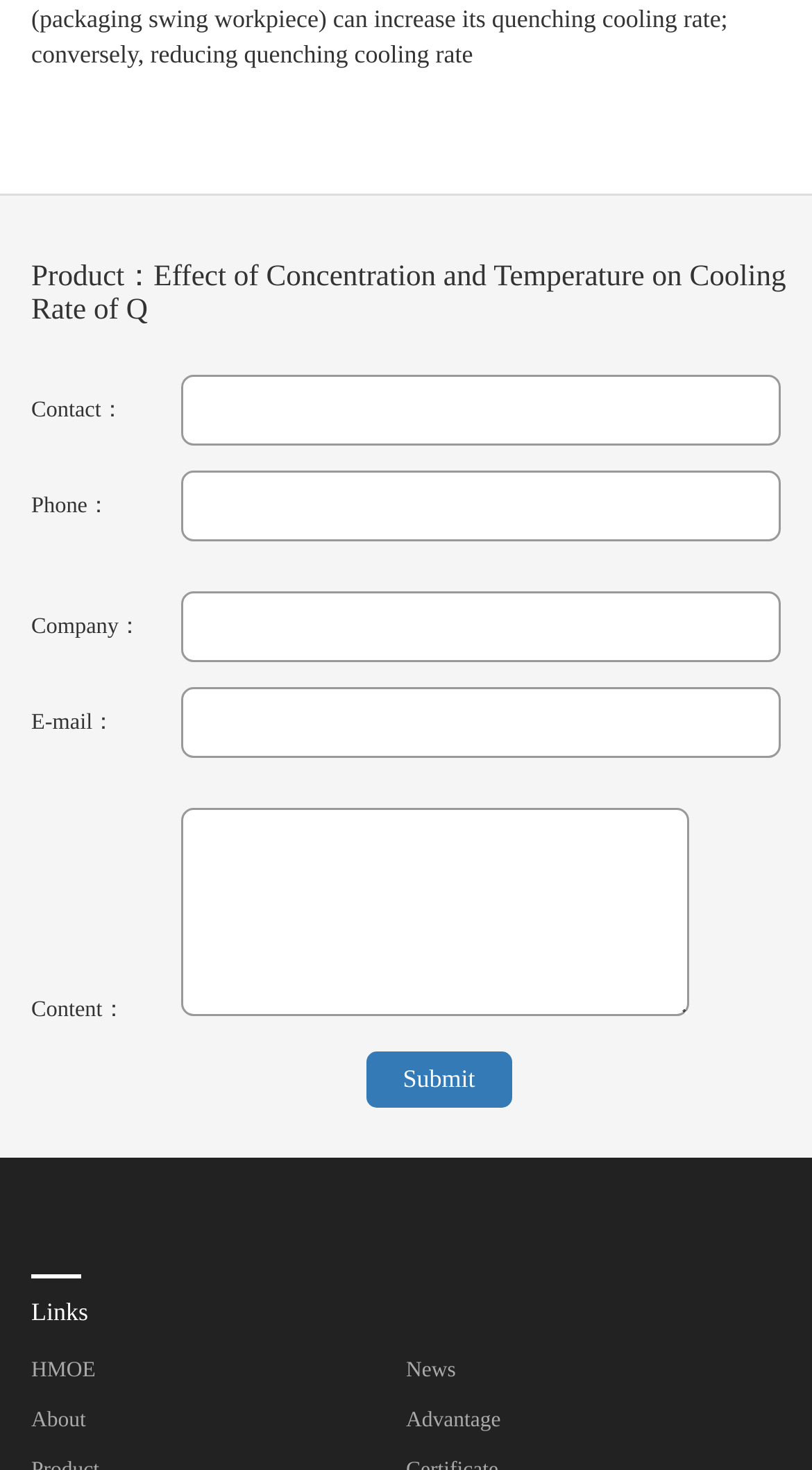Determine the bounding box coordinates for the HTML element described here: "Terms of Use".

None